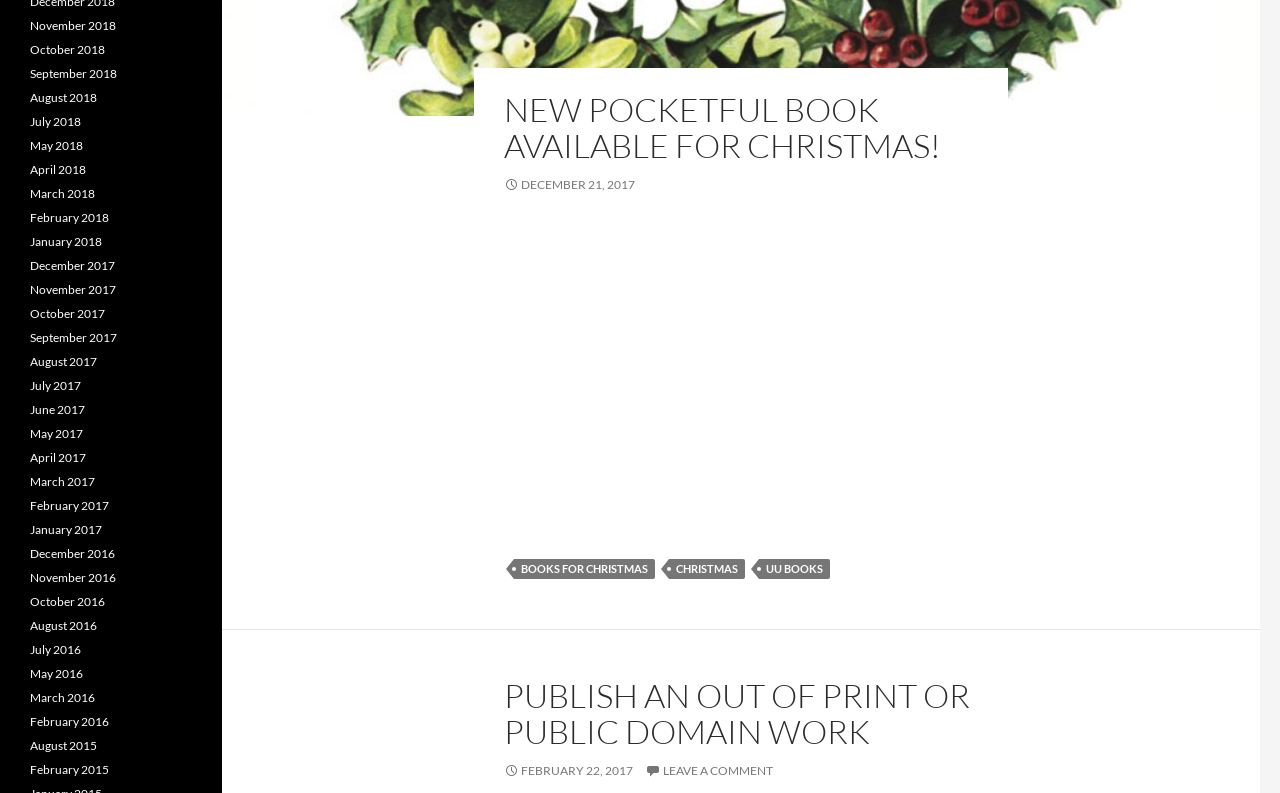Respond with a single word or phrase to the following question:
How many months are listed in the archive section?

30